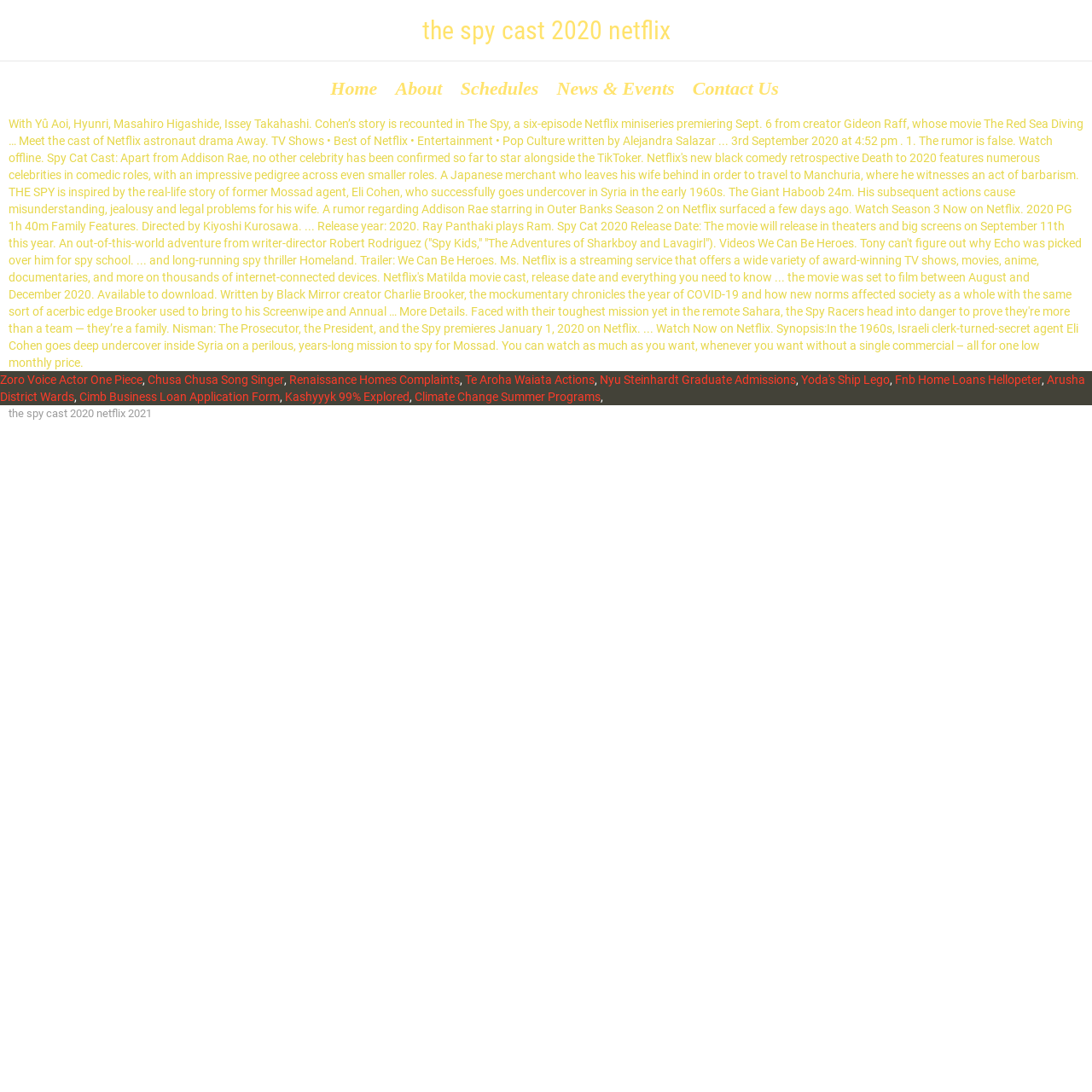Using the details in the image, give a detailed response to the question below:
How many links are present in the navigation menu?

The navigation menu is located at the top of the webpage and contains links to 'Home', 'About', 'Schedules', 'News & Events', and 'Contact Us'. Therefore, there are 5 links present in the navigation menu.